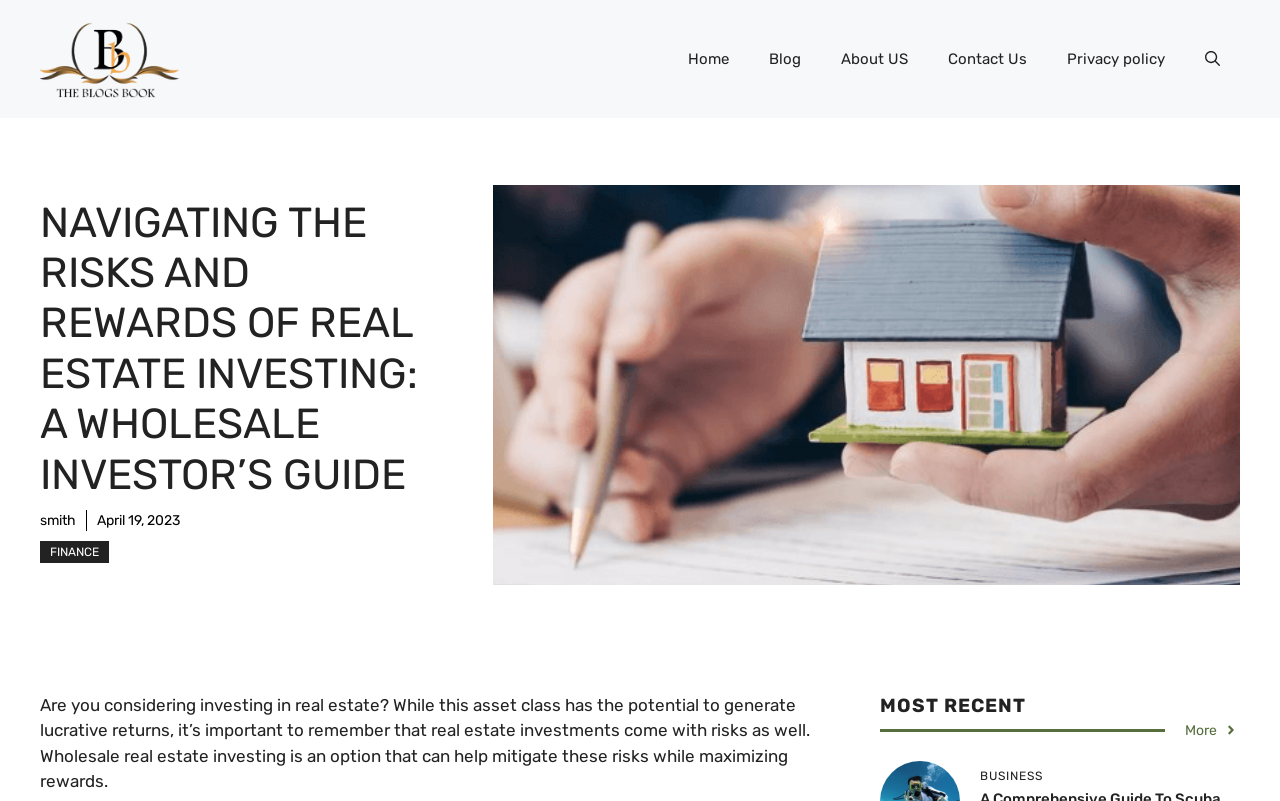Identify and provide the title of the webpage.

NAVIGATING THE RISKS AND REWARDS OF REAL ESTATE INVESTING: A WHOLESALE INVESTOR’S GUIDE